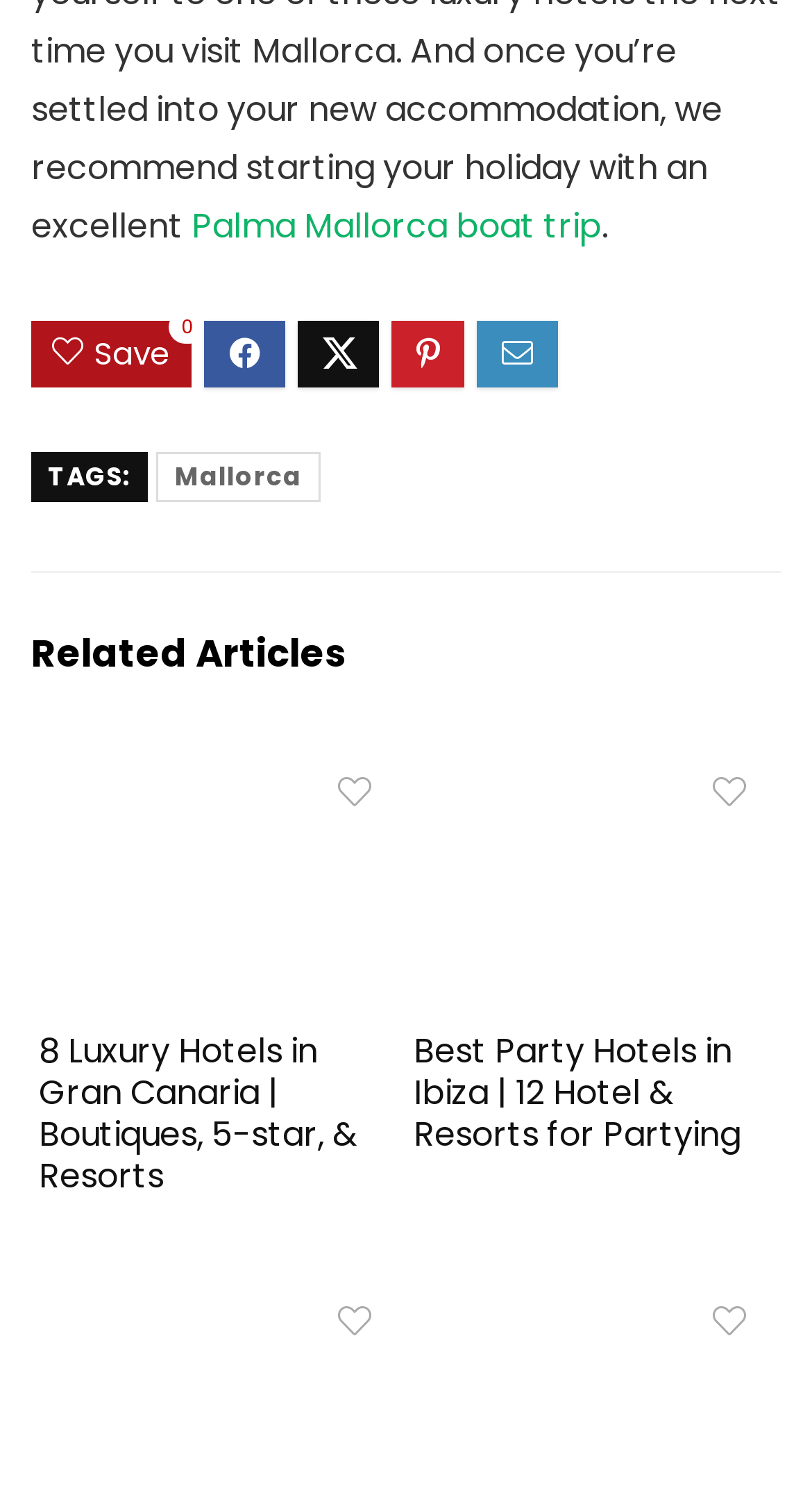Determine the bounding box coordinates of the target area to click to execute the following instruction: "Get answers to frequently asked questions about Counter.Wmail-Service.Com."

None